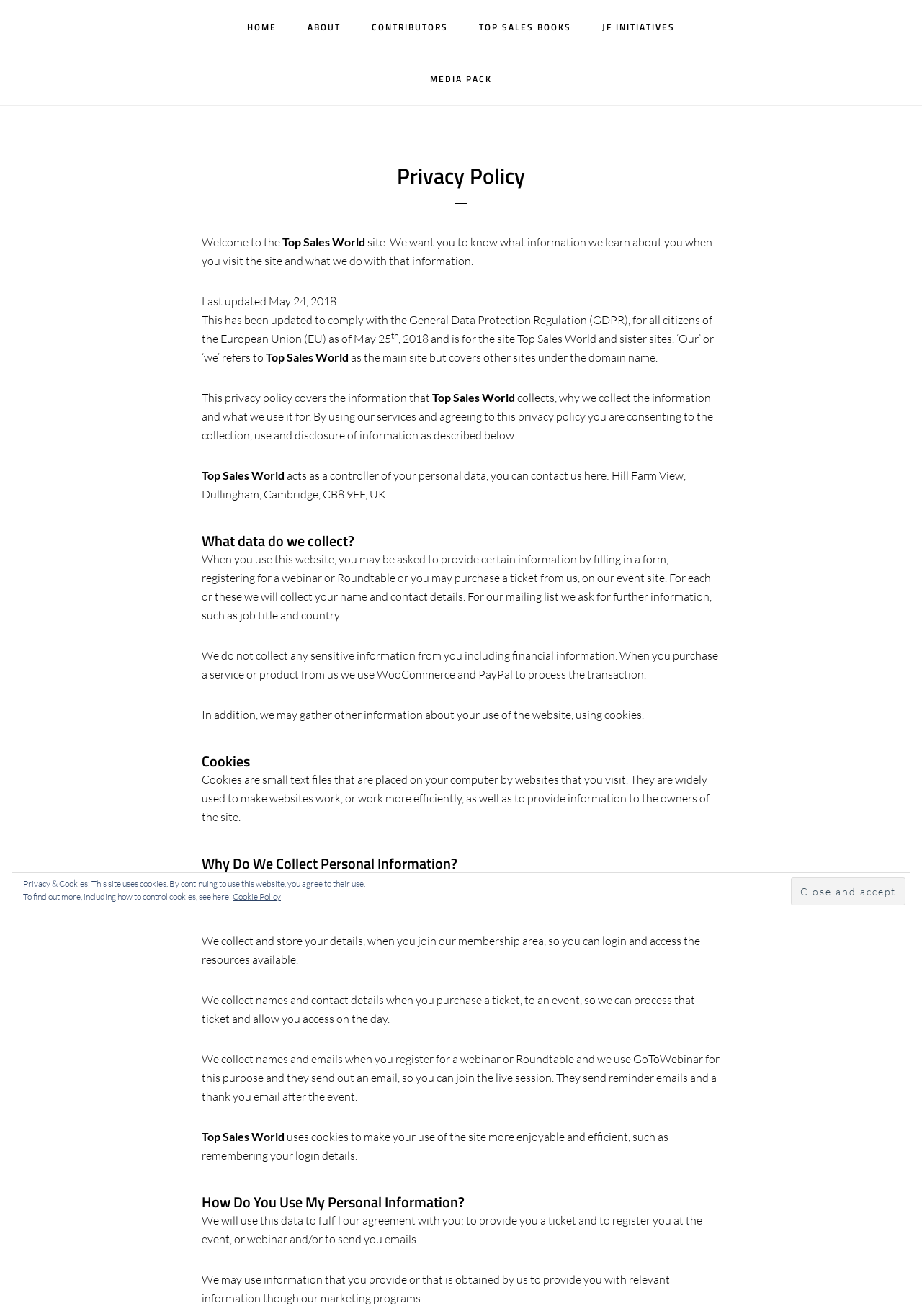What is the update date of the privacy policy?
Please provide an in-depth and detailed response to the question.

The privacy policy was last updated on May 24, 2018, as indicated on the webpage, to comply with the General Data Protection Regulation (GDPR) for EU citizens.